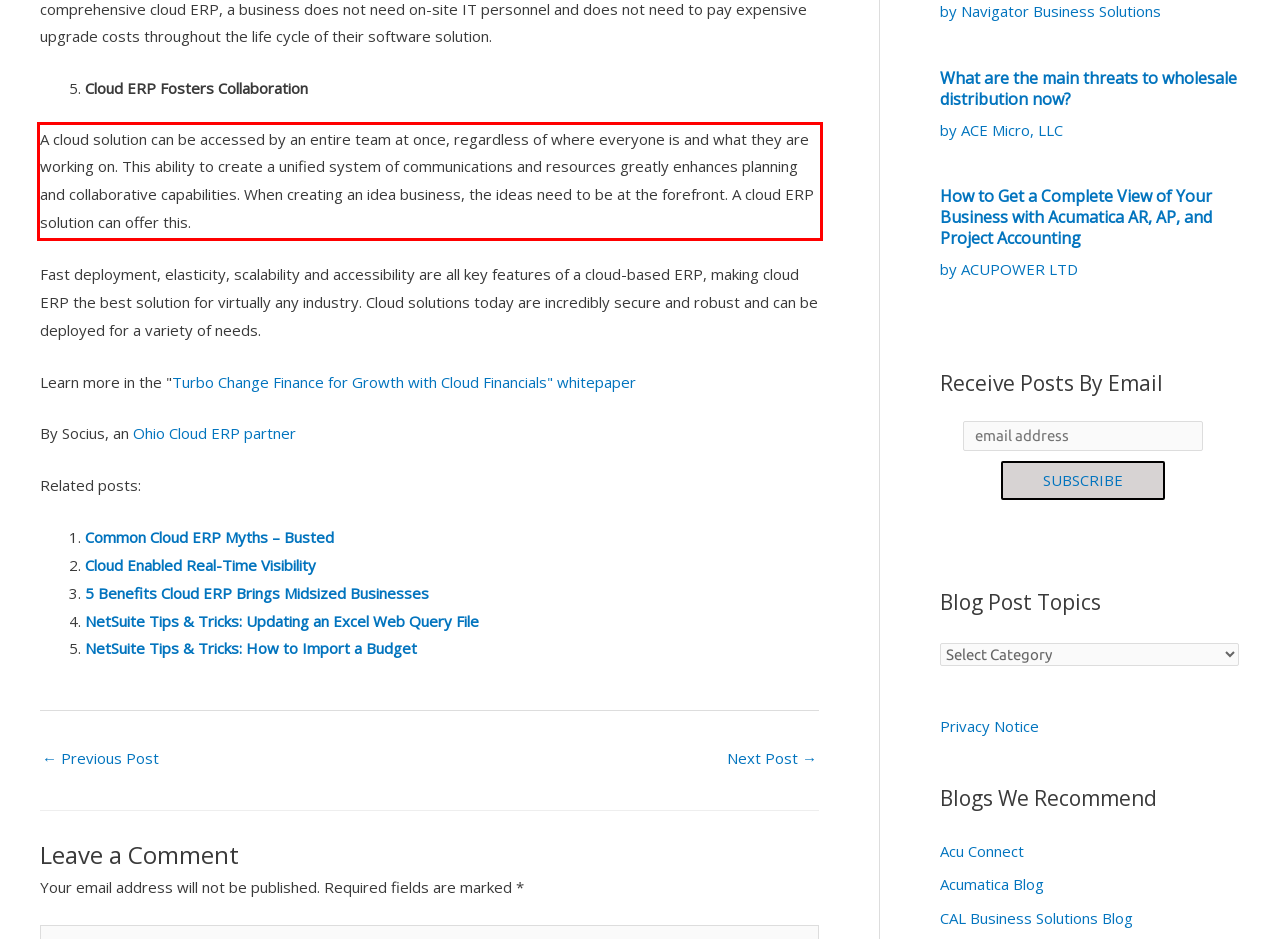Analyze the webpage screenshot and use OCR to recognize the text content in the red bounding box.

A cloud solution can be accessed by an entire team at once, regardless of where everyone is and what they are working on. This ability to create a unified system of communications and resources greatly enhances planning and collaborative capabilities. When creating an idea business, the ideas need to be at the forefront. A cloud ERP solution can offer this.